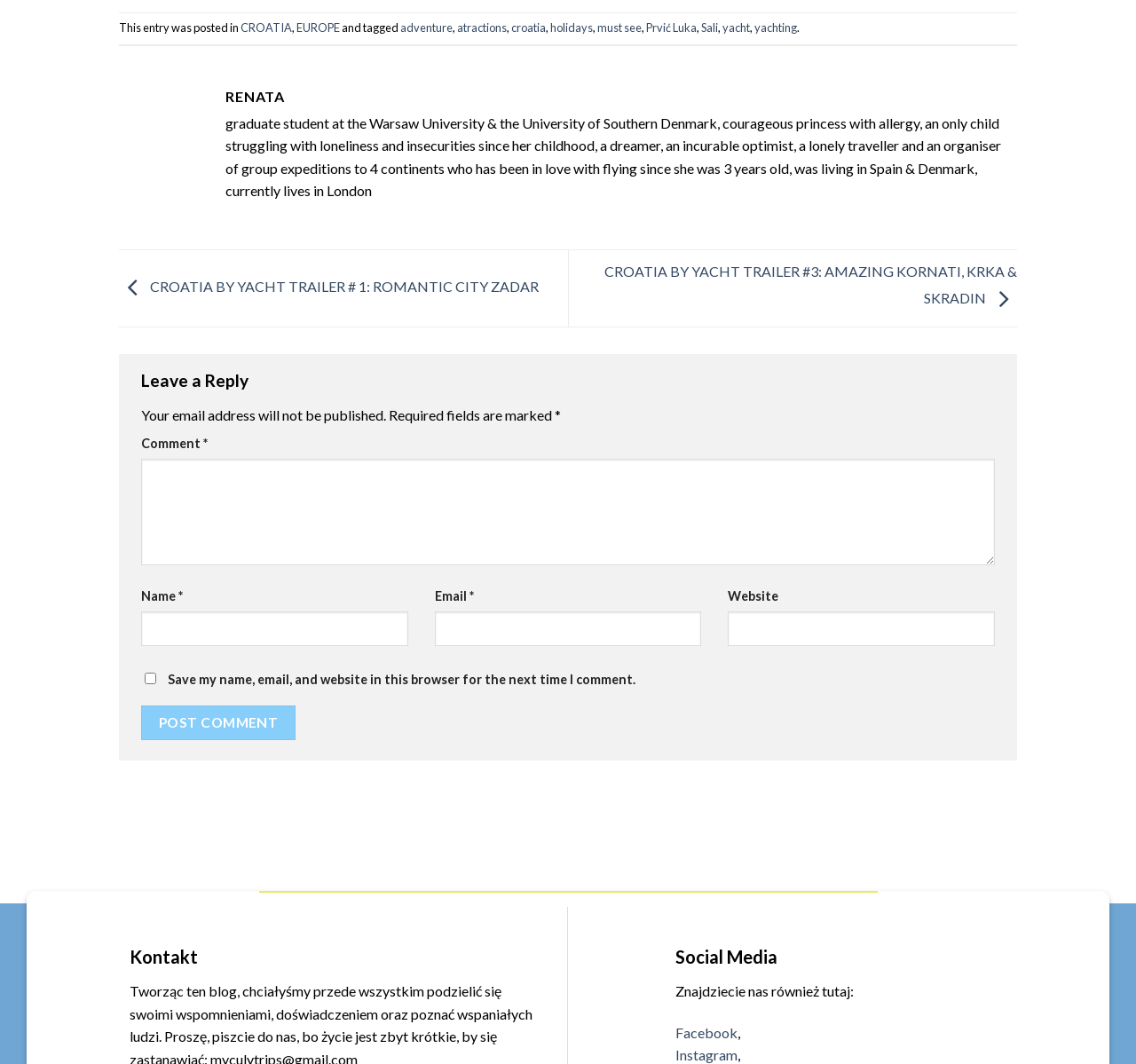Locate the bounding box coordinates of the area to click to fulfill this instruction: "Visit the Facebook page". The bounding box should be presented as four float numbers between 0 and 1, in the order [left, top, right, bottom].

[0.595, 0.962, 0.649, 0.978]